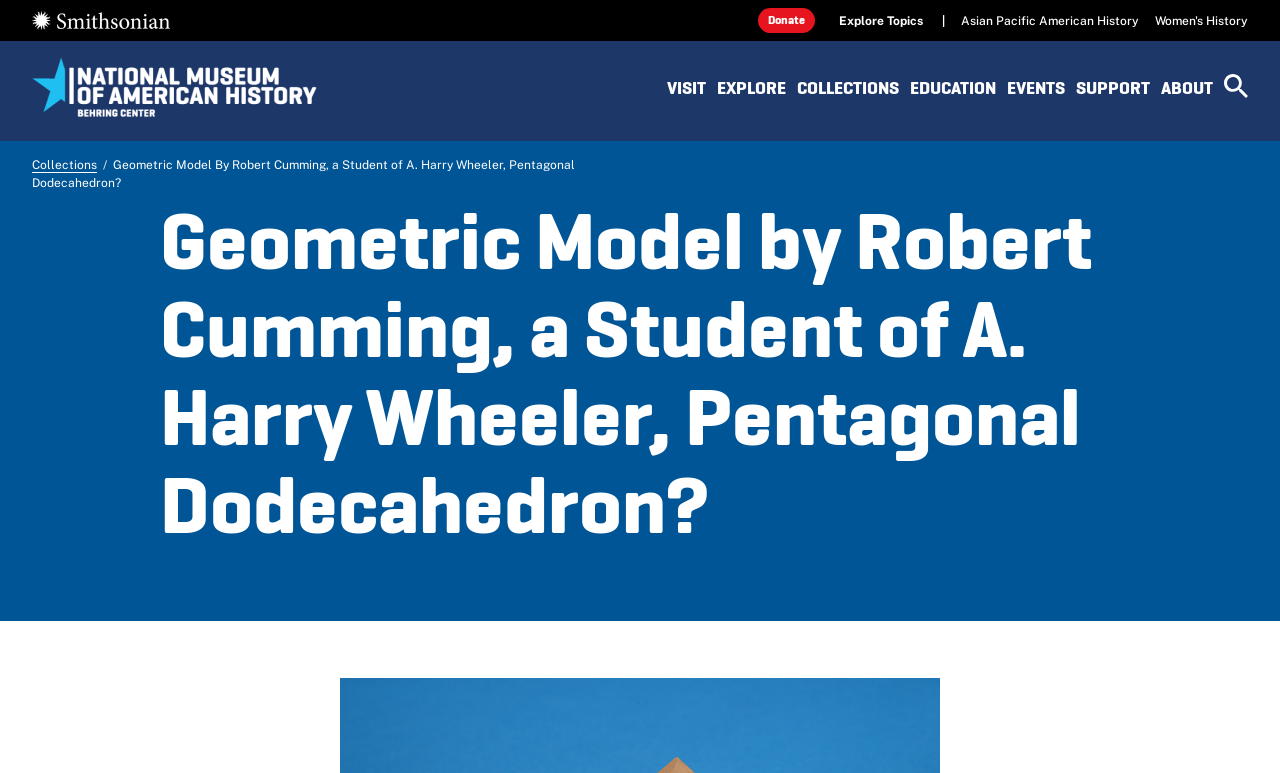Can you specify the bounding box coordinates of the area that needs to be clicked to fulfill the following instruction: "visit the 'Asian Pacific American History' page"?

[0.751, 0.018, 0.89, 0.037]